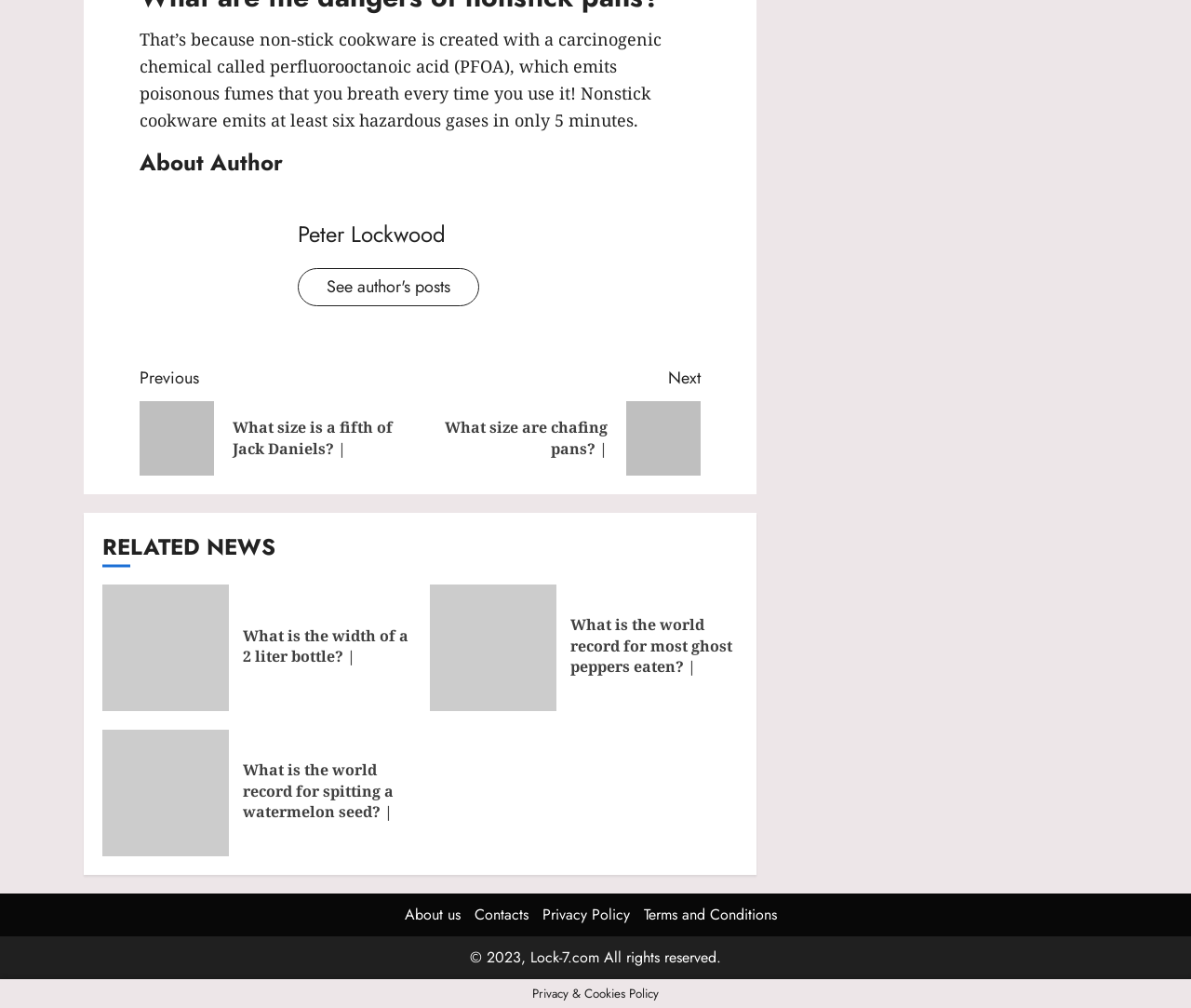What is the previous post about?
Please use the image to deliver a detailed and complete answer.

The previous post is linked in the 'Continue Reading' section, which has a link element with the text 'Previous post: What size is a fifth of Jack Daniels? |'.